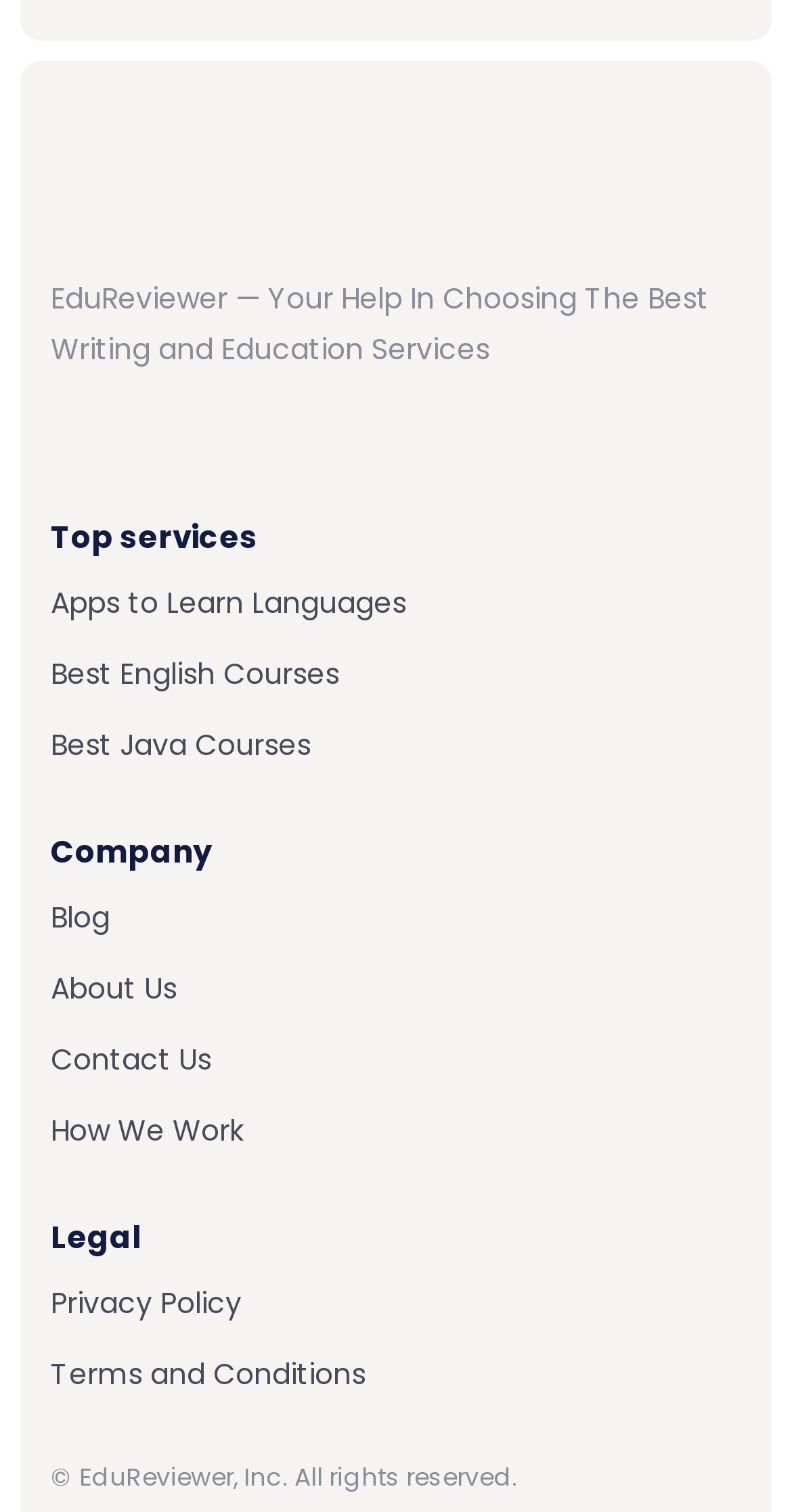Using a single word or phrase, answer the following question: 
What is the last item in the footer section?

Terms and Conditions